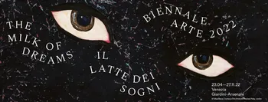Please use the details from the image to answer the following question comprehensively:
What is the focus of the exhibition?

The focus of the exhibition is inferred from the caption, which mentions the intersection of art, reality, and the surreal, inviting viewers to explore transformative artistic experiences. This suggests that the exhibition is centered around the exploration of these themes.